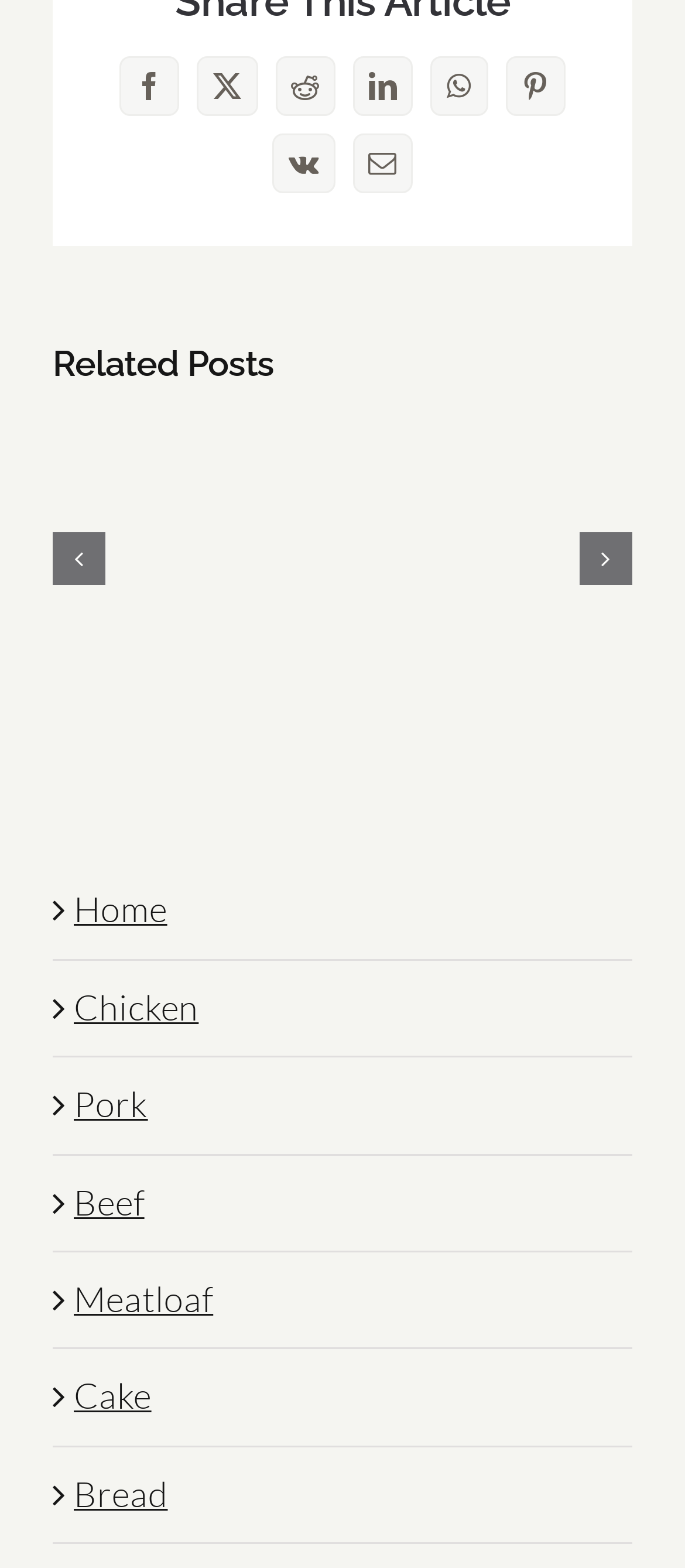Please identify the bounding box coordinates of the area that needs to be clicked to follow this instruction: "View related post Ruby Tuesday’s Pasta Salad".

[0.276, 0.263, 0.374, 0.307]